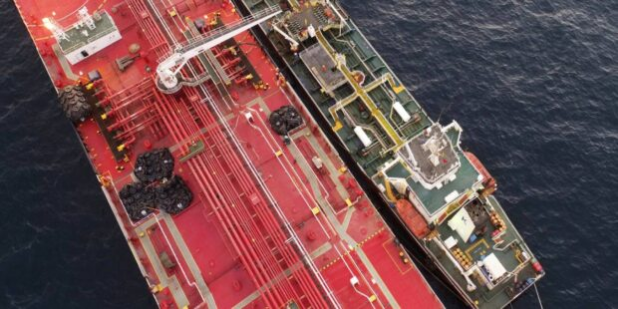How many vessels are present in the scene?
Provide a comprehensive and detailed answer to the question.

The caption states that the tanker is moored alongside another vessel, implying that there are two vessels present in the scene.